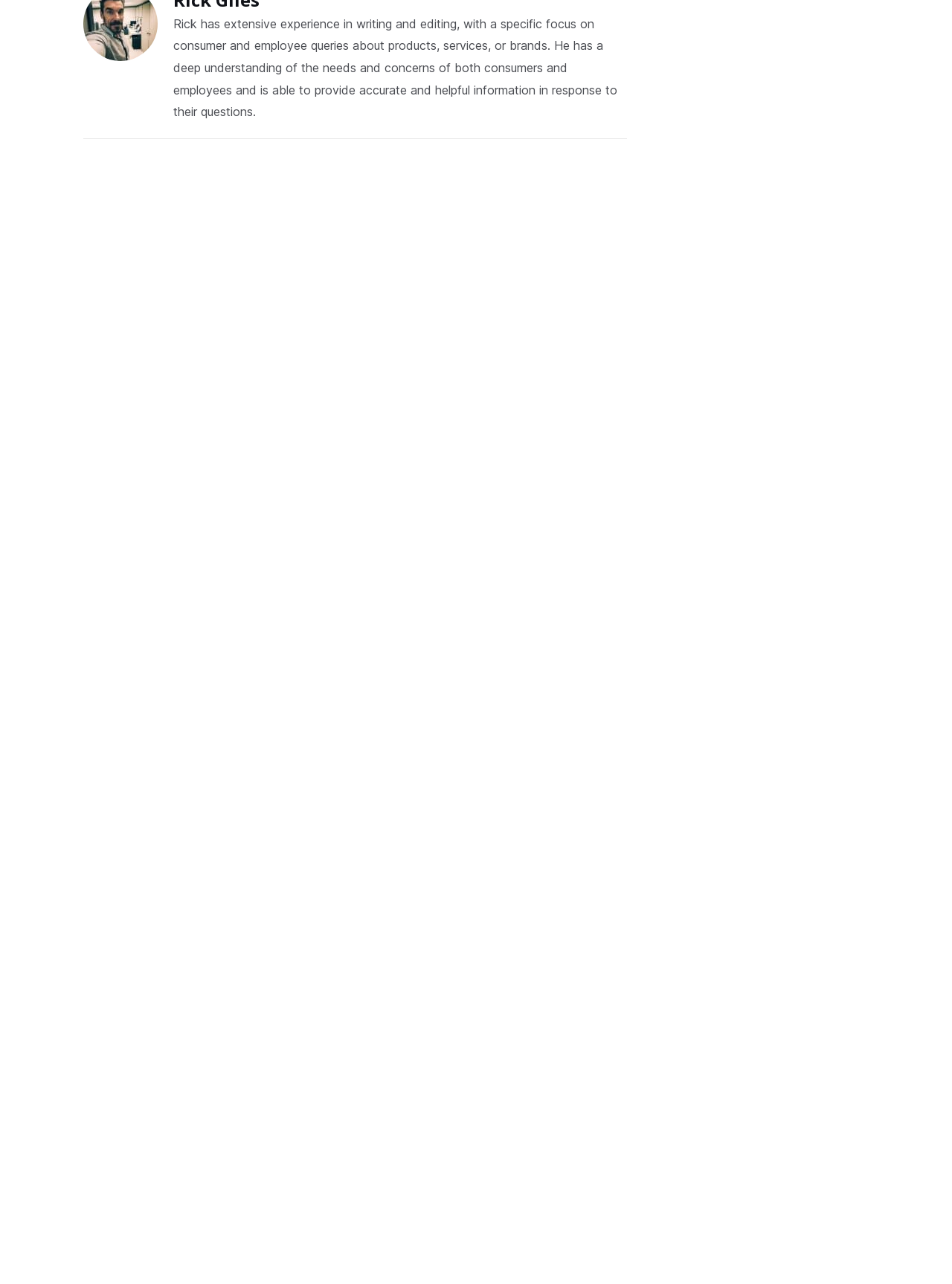Please locate the bounding box coordinates of the element that should be clicked to complete the given instruction: "Type in the text box".

[0.088, 0.176, 0.659, 0.329]